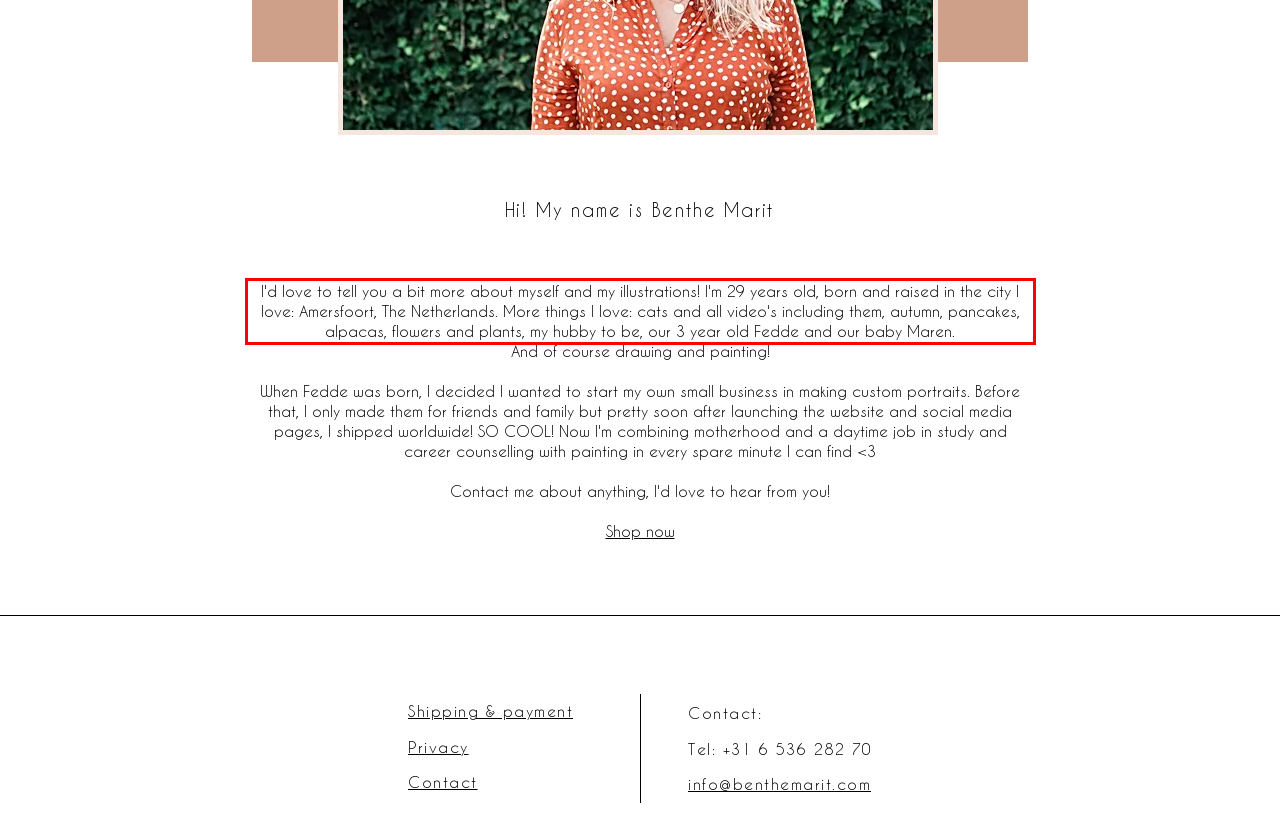You are provided with a screenshot of a webpage that includes a UI element enclosed in a red rectangle. Extract the text content inside this red rectangle.

I'd love to tell you a bit more about myself and my illustrations! I'm 29 years old, born and raised in the city I love: Amersfoort, The Netherlands. More things I love: cats and all video's including them, autumn, pancakes, alpacas, flowers and plants, my hubby to be, our 3 year old Fedde and our baby Maren.